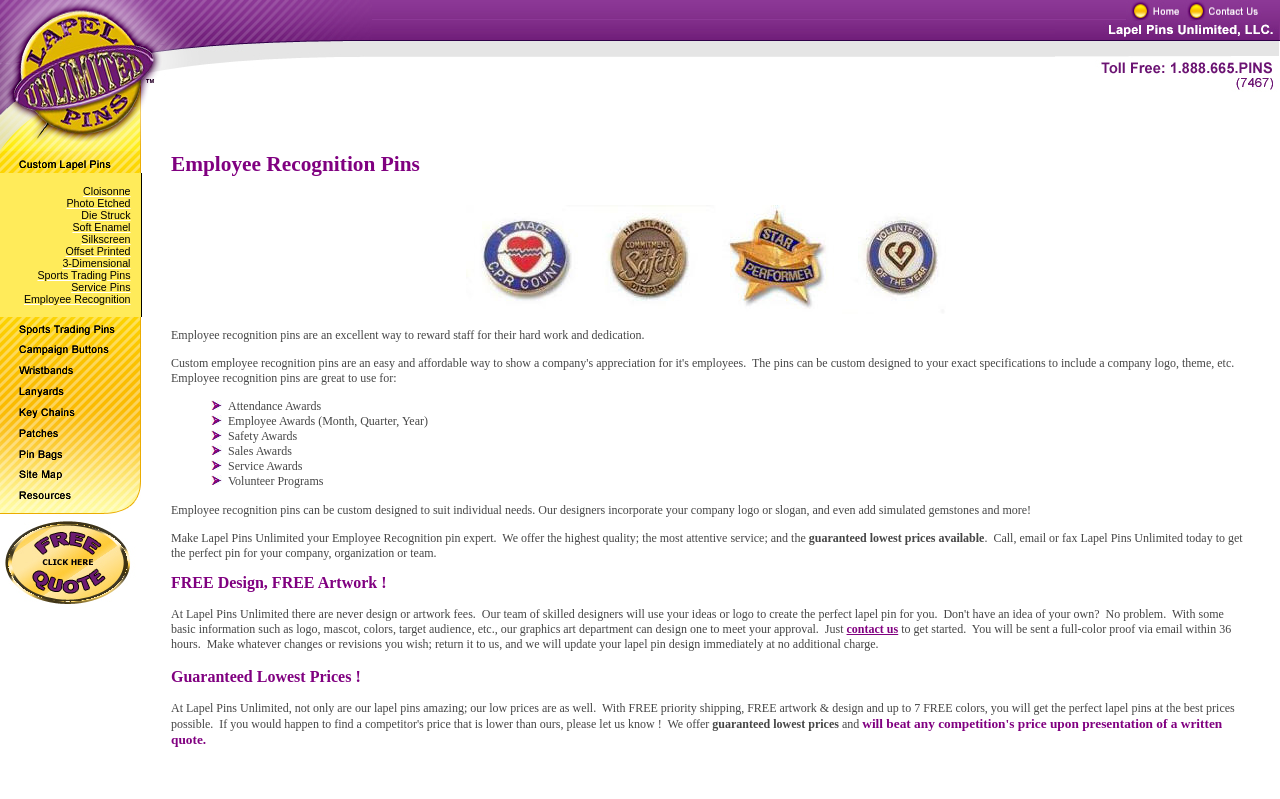Locate the bounding box coordinates of the clickable region necessary to complete the following instruction: "Click the link with text 'Employee Recognition'". Provide the coordinates in the format of four float numbers between 0 and 1, i.e., [left, top, right, bottom].

[0.019, 0.367, 0.102, 0.382]